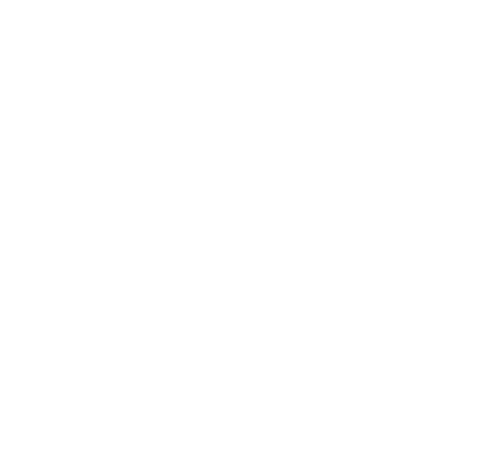What is the company's mission?
Please give a detailed and elaborate answer to the question.

According to the caption, the company's mission is to provide science-backed, innovative formulations aimed at promoting a naturalistic approach to well-being, which is reflected in the design and purpose of the gummies.